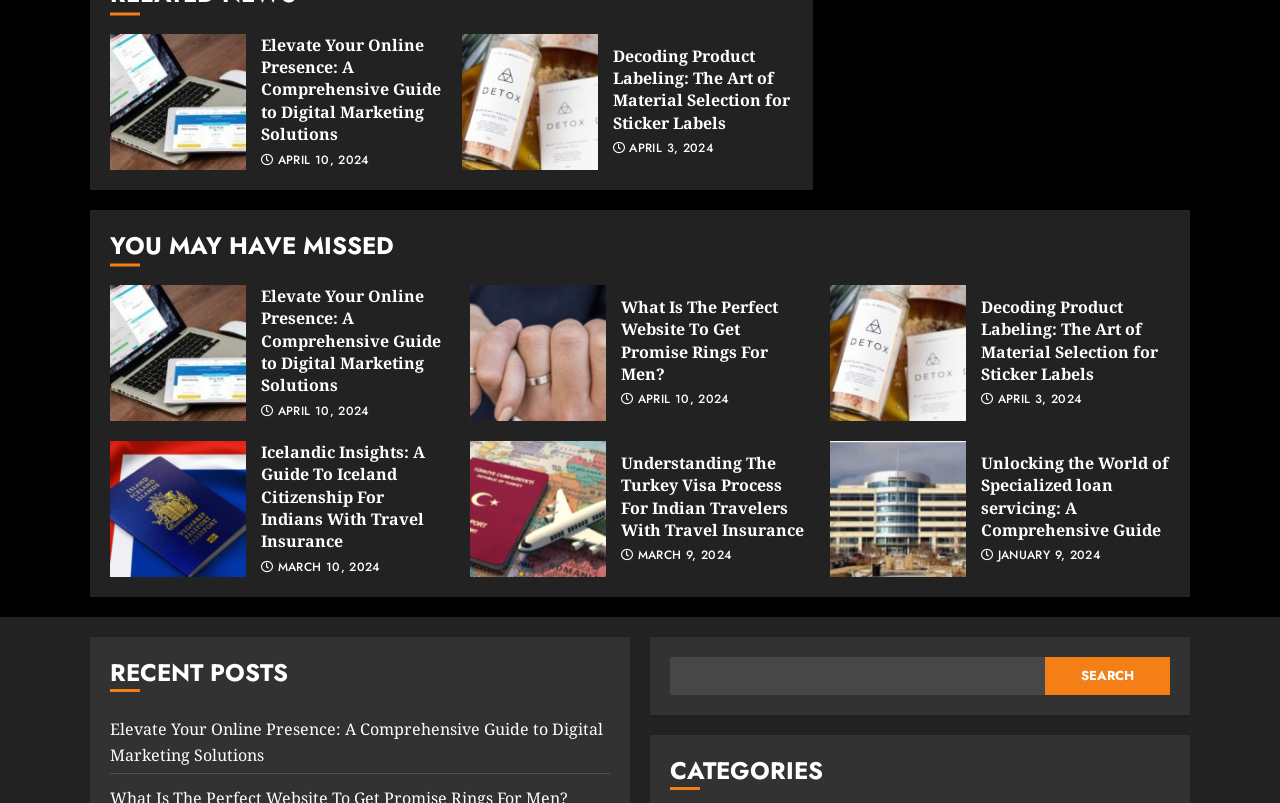Using the details in the image, give a detailed response to the question below:
Is there a search function?

I found a search box and a 'SEARCH' button, which suggests that there is a search function available on the webpage.